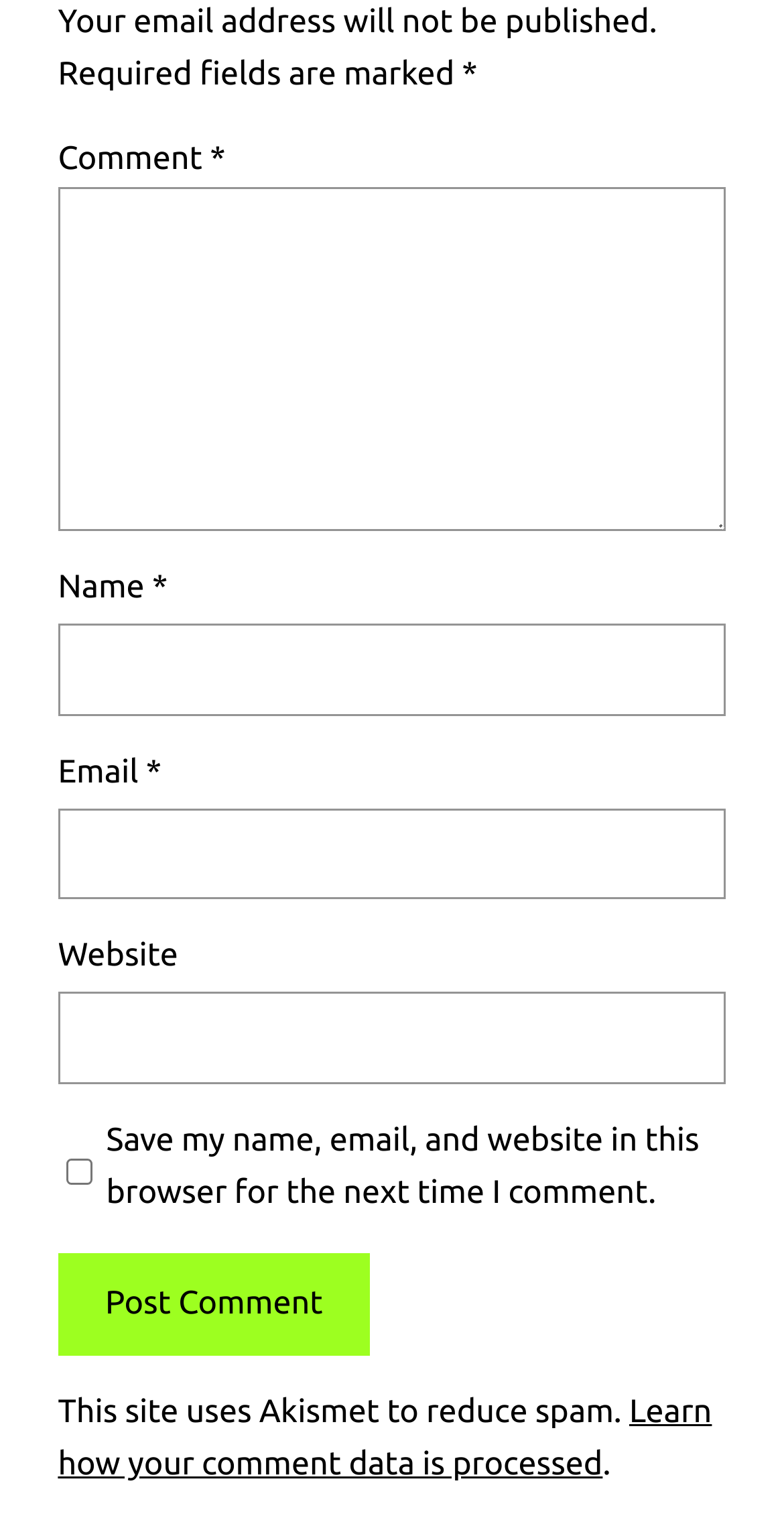Give the bounding box coordinates for this UI element: "parent_node: Name * name="author"". The coordinates should be four float numbers between 0 and 1, arranged as [left, top, right, bottom].

[0.074, 0.412, 0.926, 0.472]